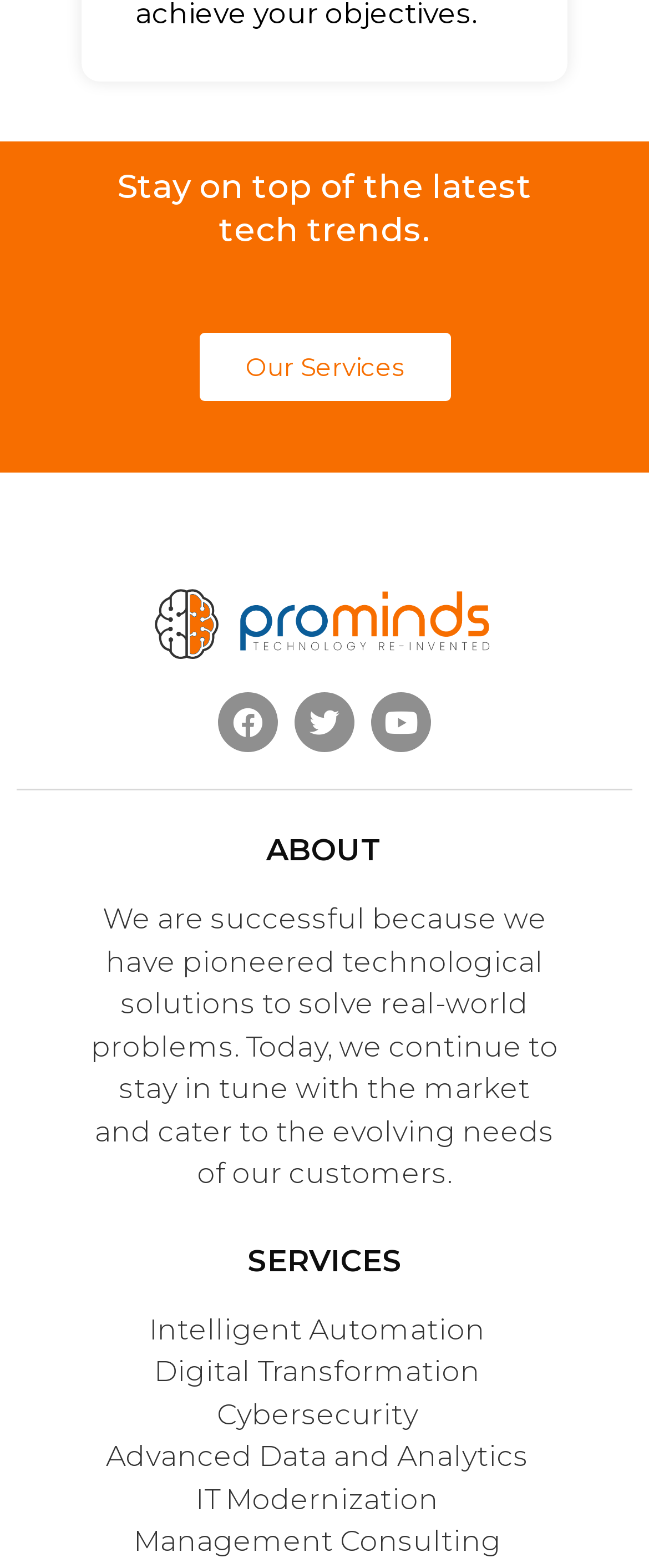Locate the bounding box coordinates of the element to click to perform the following action: 'Learn more about 'Intelligent Automation''. The coordinates should be given as four float values between 0 and 1, in the form of [left, top, right, bottom].

[0.23, 0.837, 0.748, 0.858]